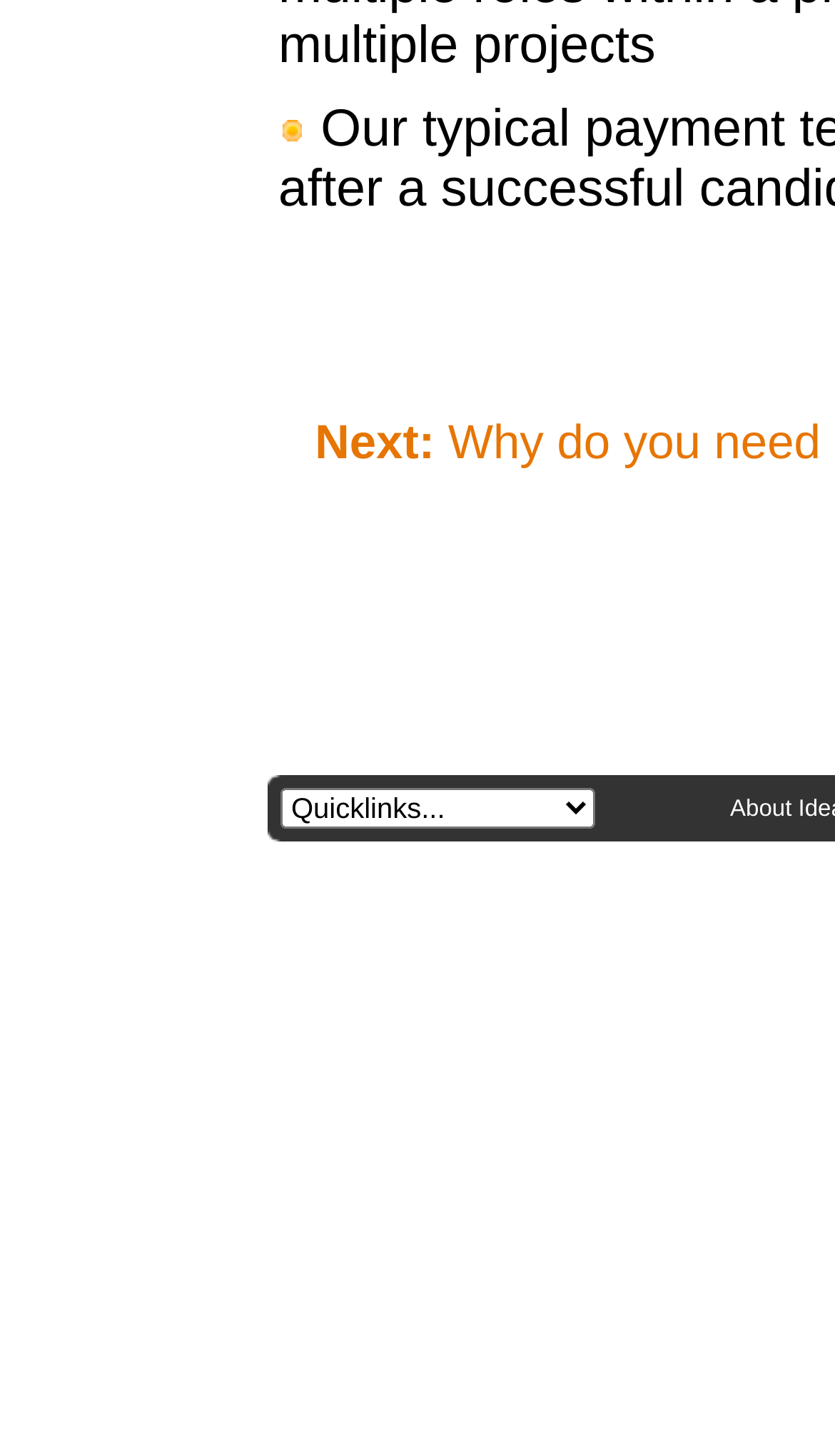What is the position of the image with OCR text ''?
Please craft a detailed and exhaustive response to the question.

I compared the bounding box coordinates of the image elements and found that the image with OCR text '' has the smallest y1 and y2 values, indicating that it is located at the top-left position on the webpage.